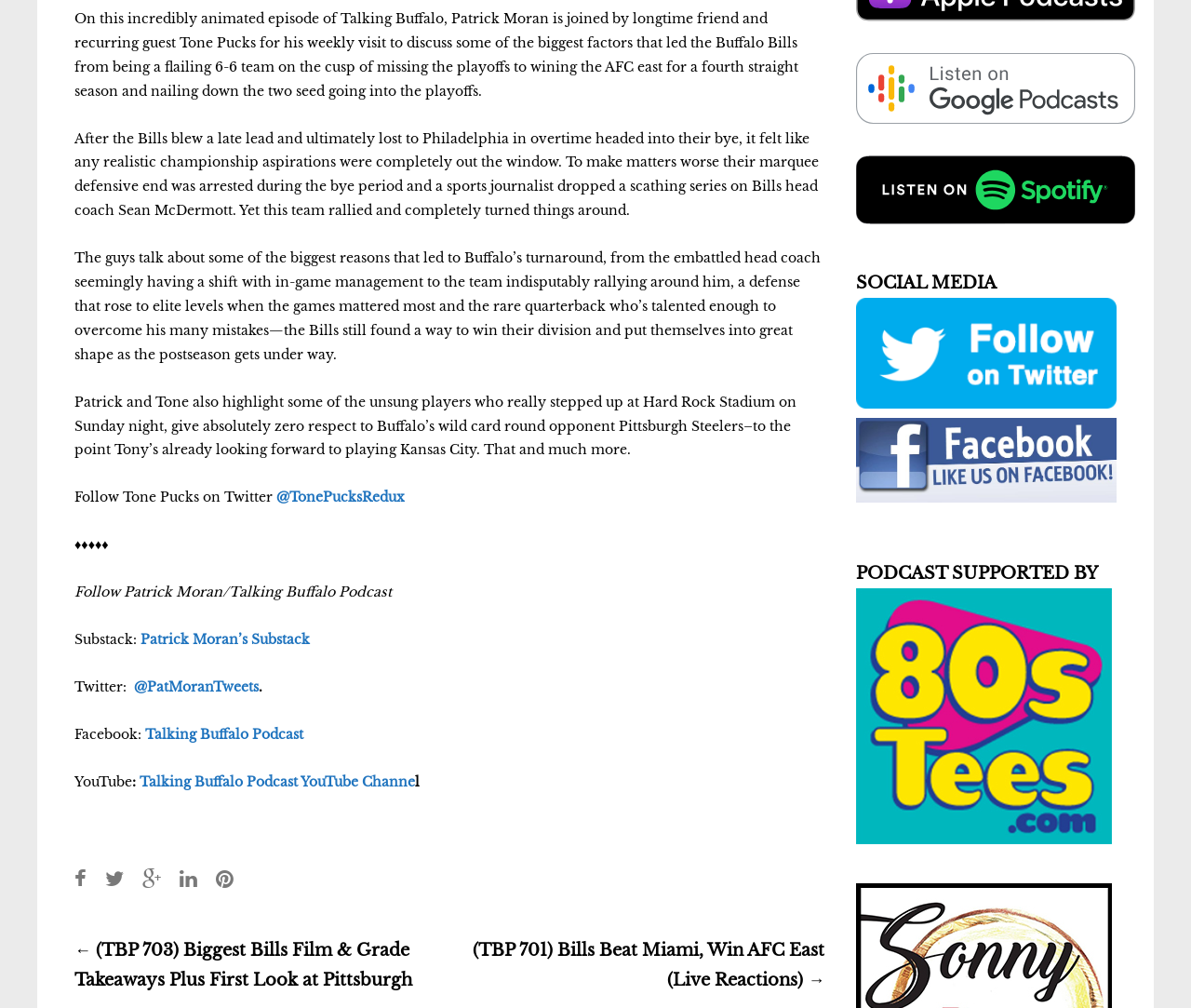Identify the bounding box coordinates necessary to click and complete the given instruction: "Subscribe to Patrick Moran’s Substack".

[0.118, 0.626, 0.26, 0.643]